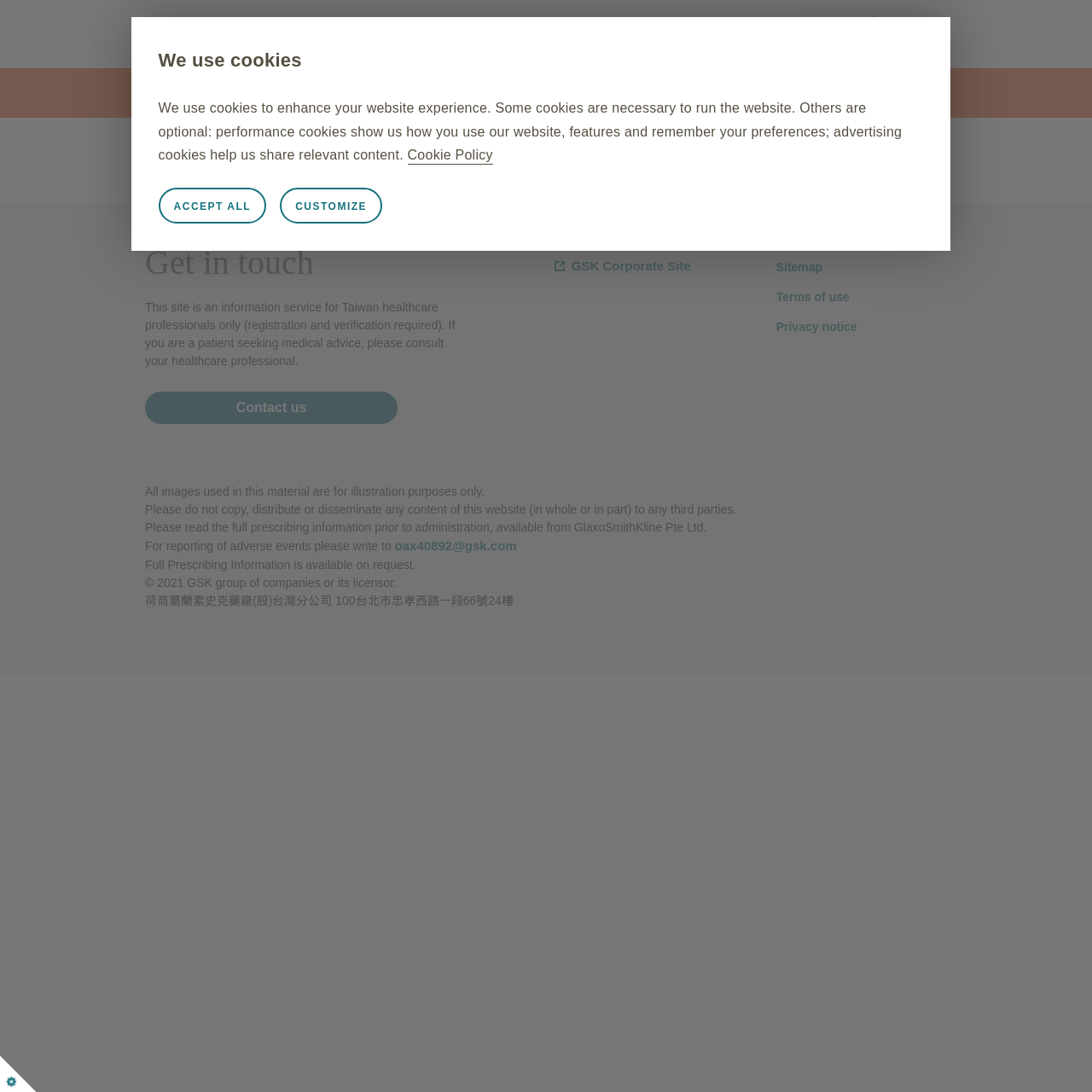Provide a short, one-word or phrase answer to the question below:
What is the address of the company?

100台北市忠孝西路一段66號24樓